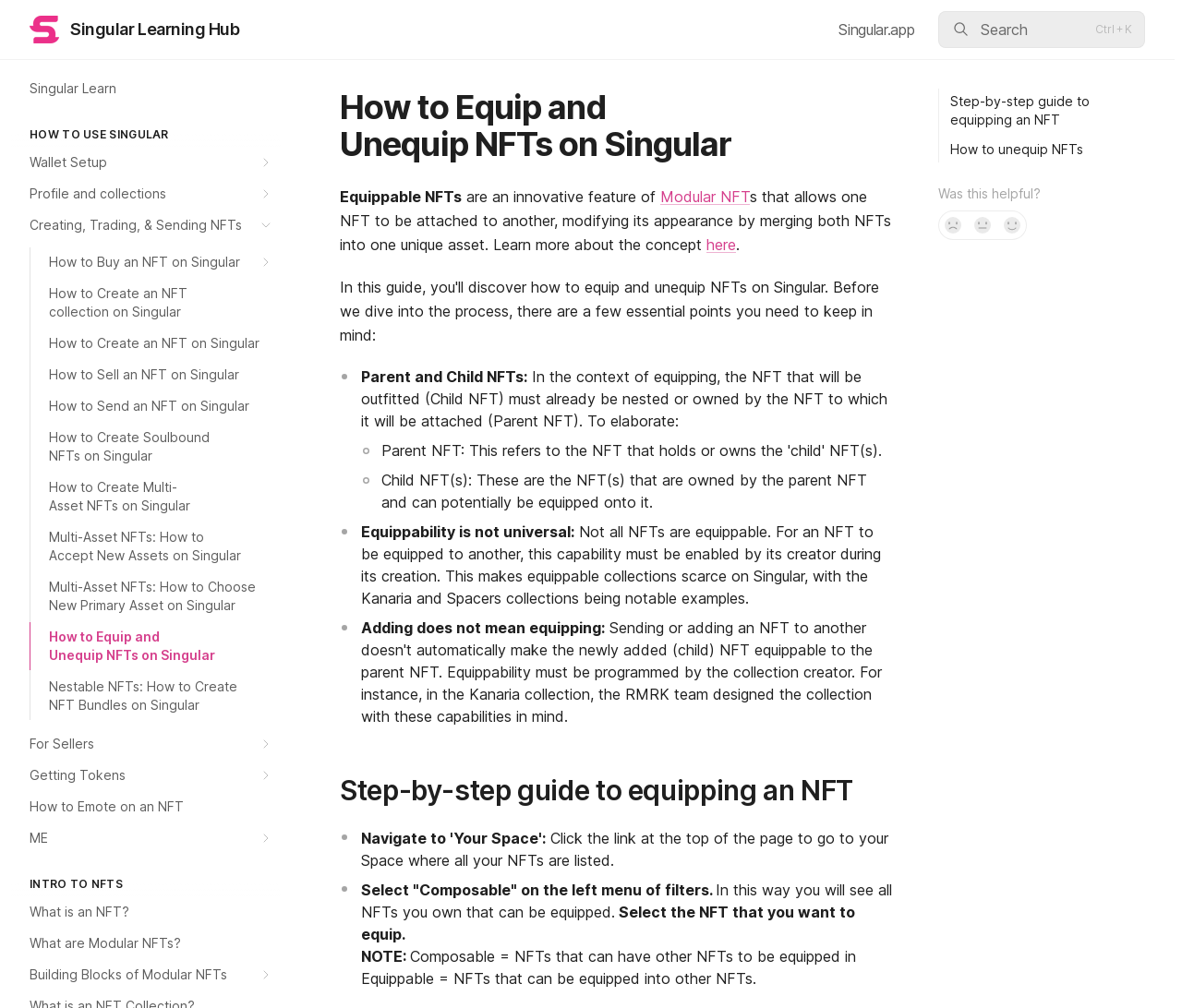Find the bounding box coordinates of the area that needs to be clicked in order to achieve the following instruction: "Read the 'Step-by-step guide to equipping an NFT'". The coordinates should be specified as four float numbers between 0 and 1, i.e., [left, top, right, bottom].

[0.794, 0.088, 0.968, 0.132]